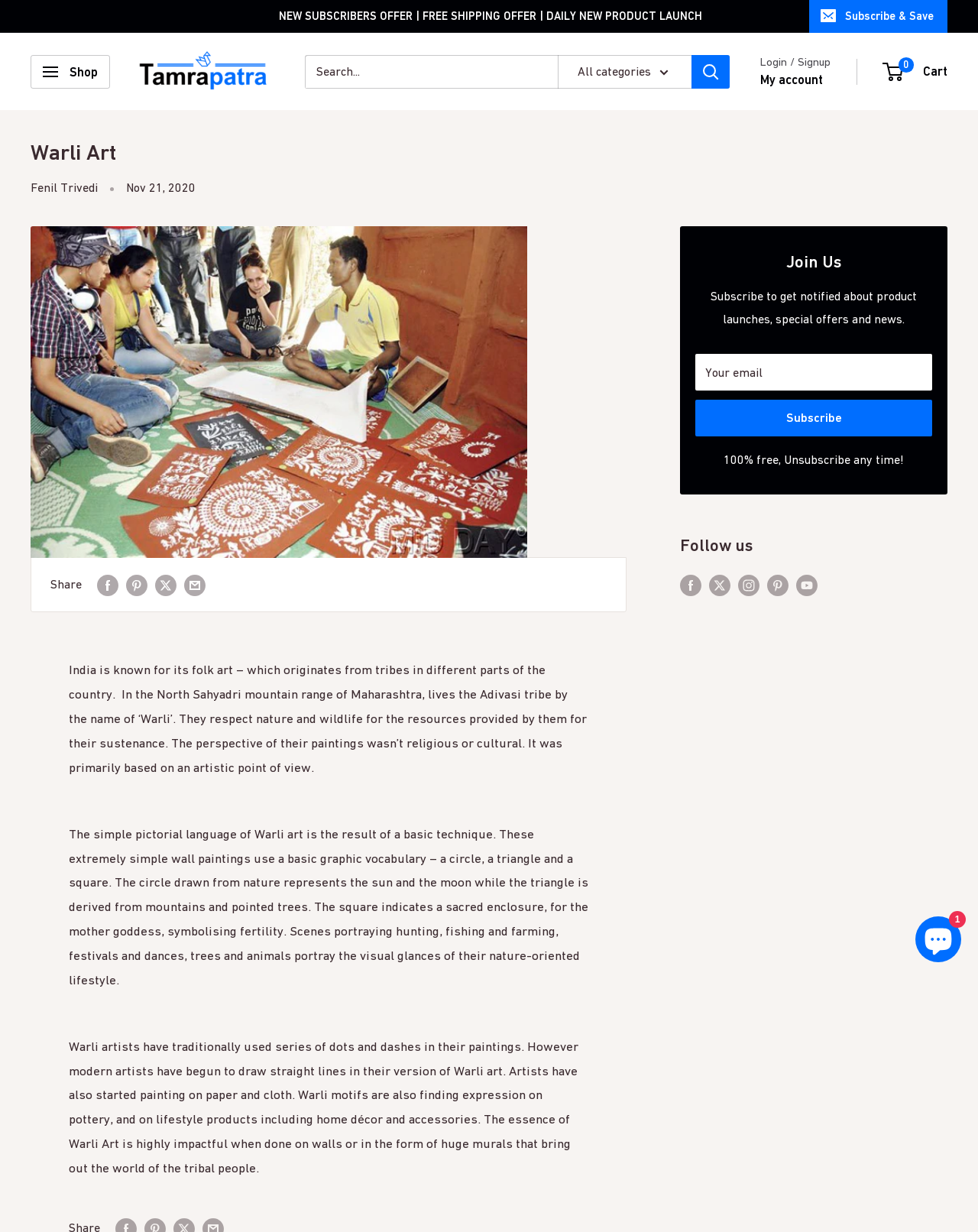Please locate the bounding box coordinates for the element that should be clicked to achieve the following instruction: "Search for products". Ensure the coordinates are given as four float numbers between 0 and 1, i.e., [left, top, right, bottom].

[0.312, 0.045, 0.746, 0.072]